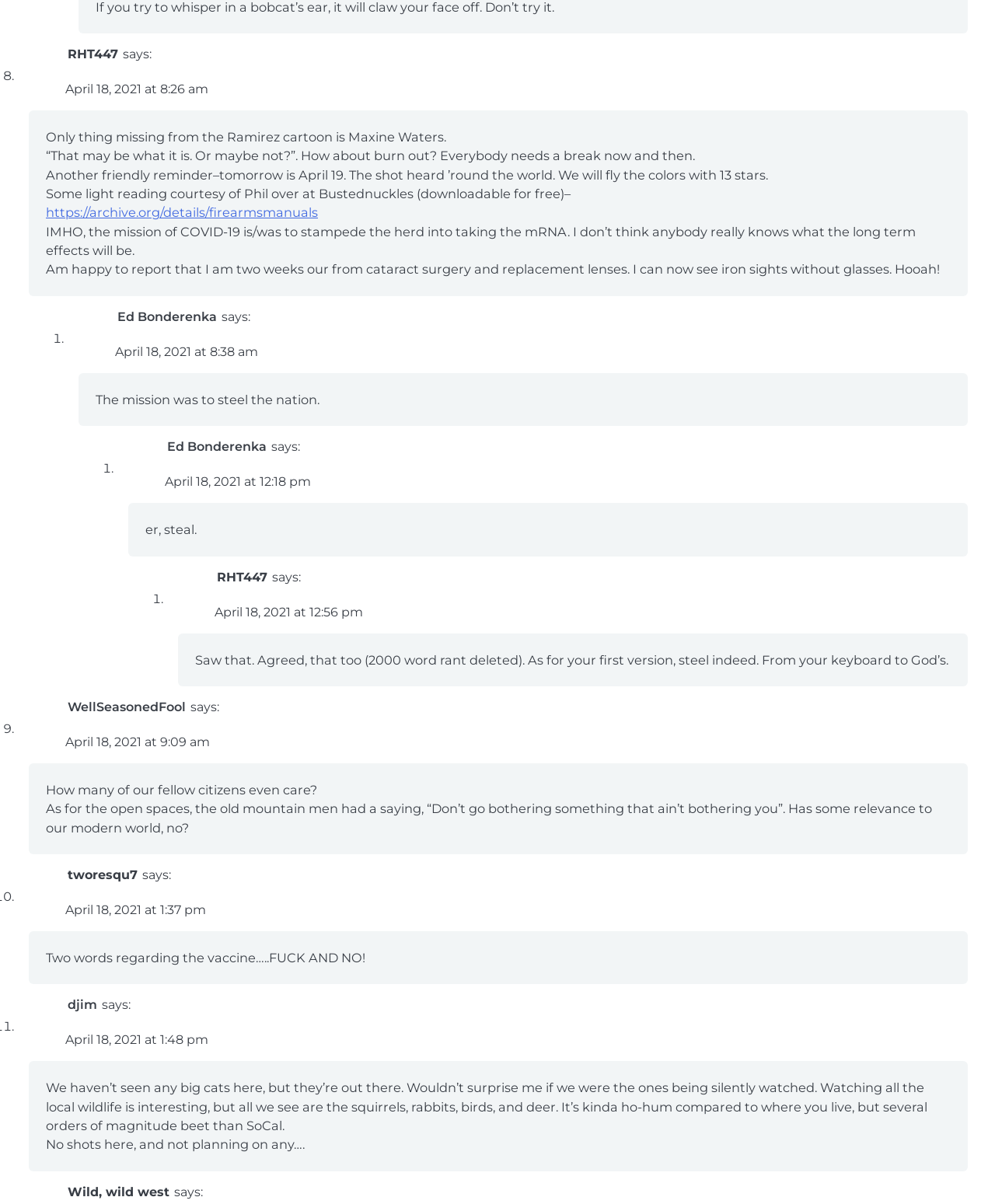Show me the bounding box coordinates of the clickable region to achieve the task as per the instruction: "Click the link to view the post from tworesqu7".

[0.068, 0.72, 0.138, 0.733]